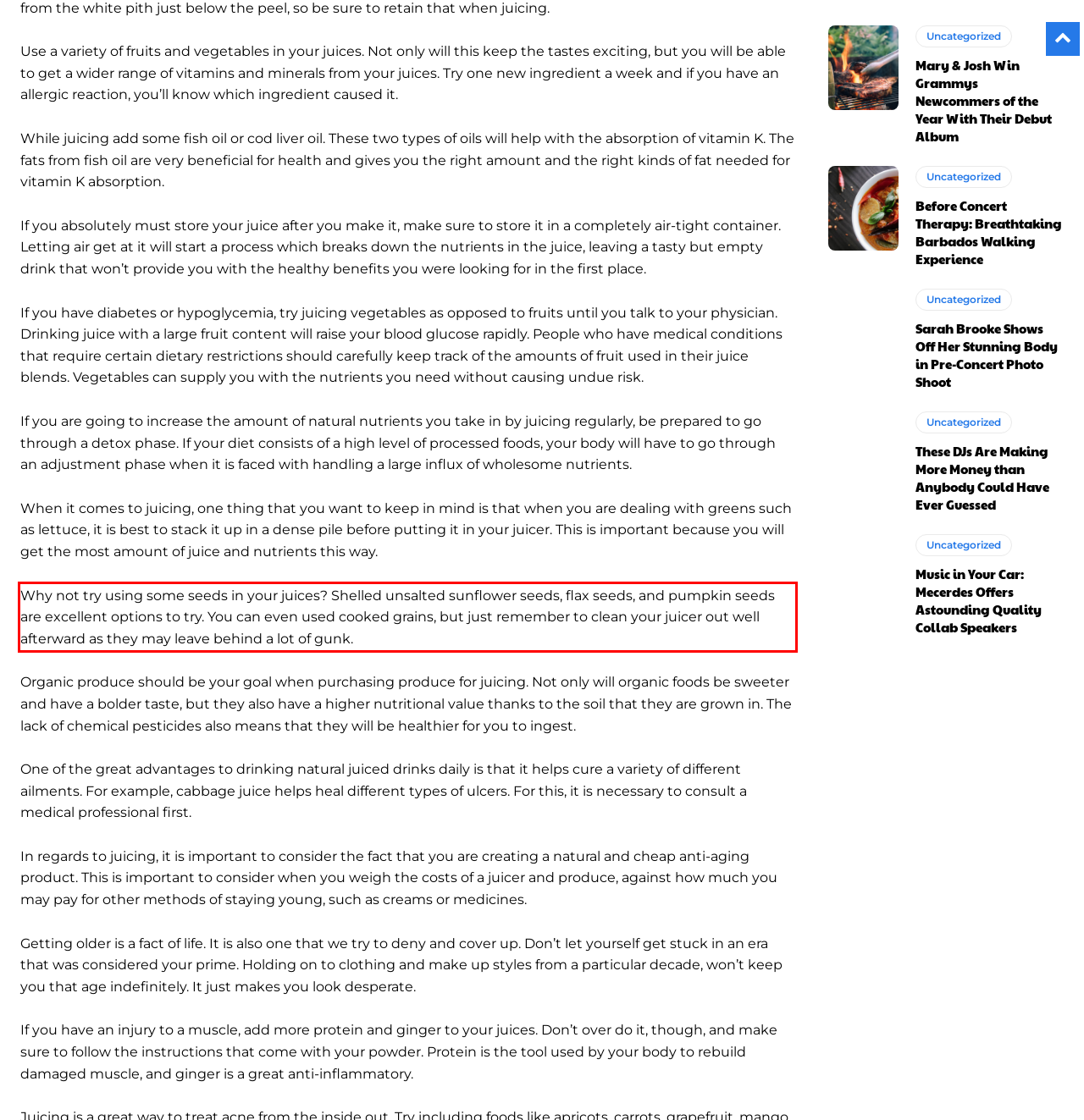You are provided with a webpage screenshot that includes a red rectangle bounding box. Extract the text content from within the bounding box using OCR.

Why not try using some seeds in your juices? Shelled unsalted sunflower seeds, flax seeds, and pumpkin seeds are excellent options to try. You can even used cooked grains, but just remember to clean your juicer out well afterward as they may leave behind a lot of gunk.